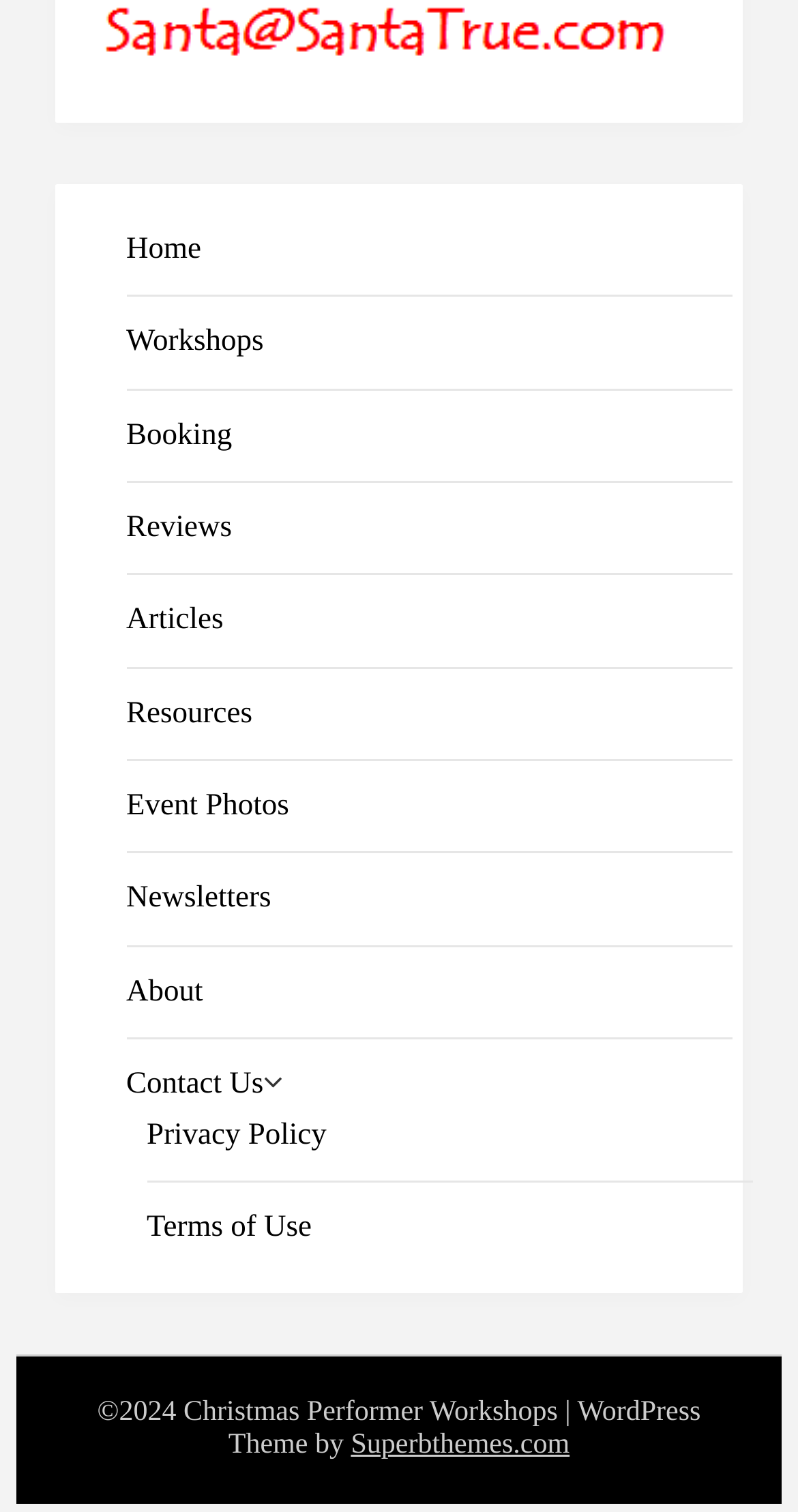What is the name of the website?
Please ensure your answer to the question is detailed and covers all necessary aspects.

The name of the website can be found at the bottom of the webpage, where it says '©2024 Christmas Performer Workshops'. This suggests that the website is related to Christmas performer workshops.